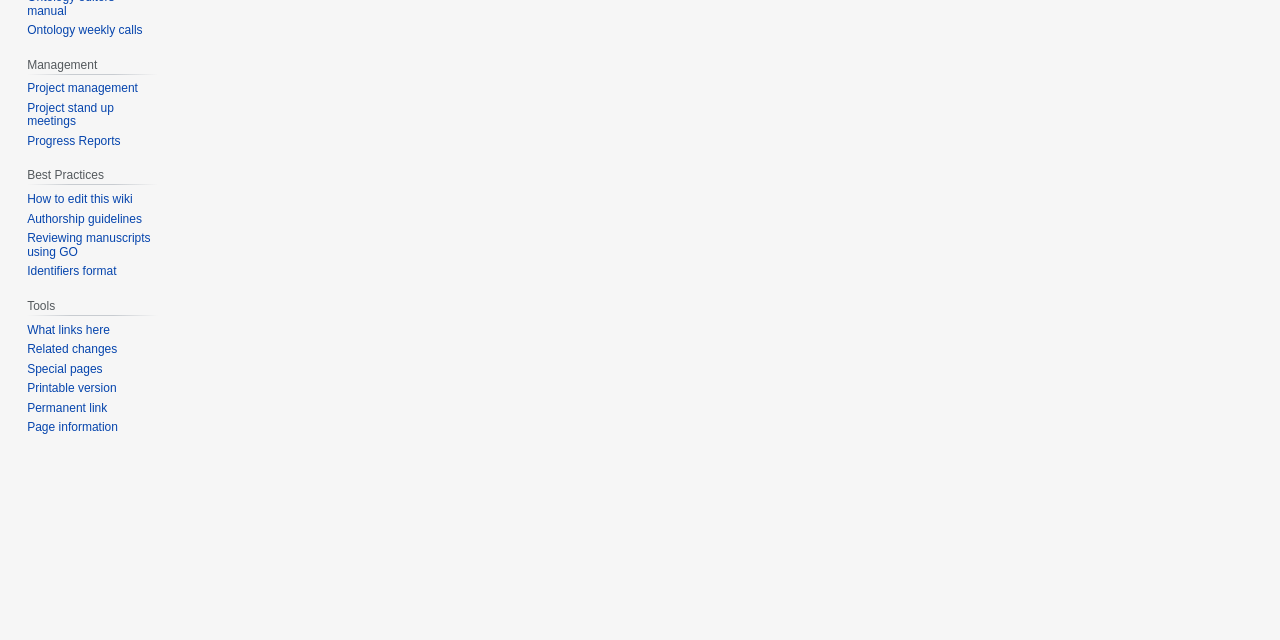Identify the bounding box coordinates of the HTML element based on this description: "Progress Reports".

[0.021, 0.209, 0.094, 0.231]